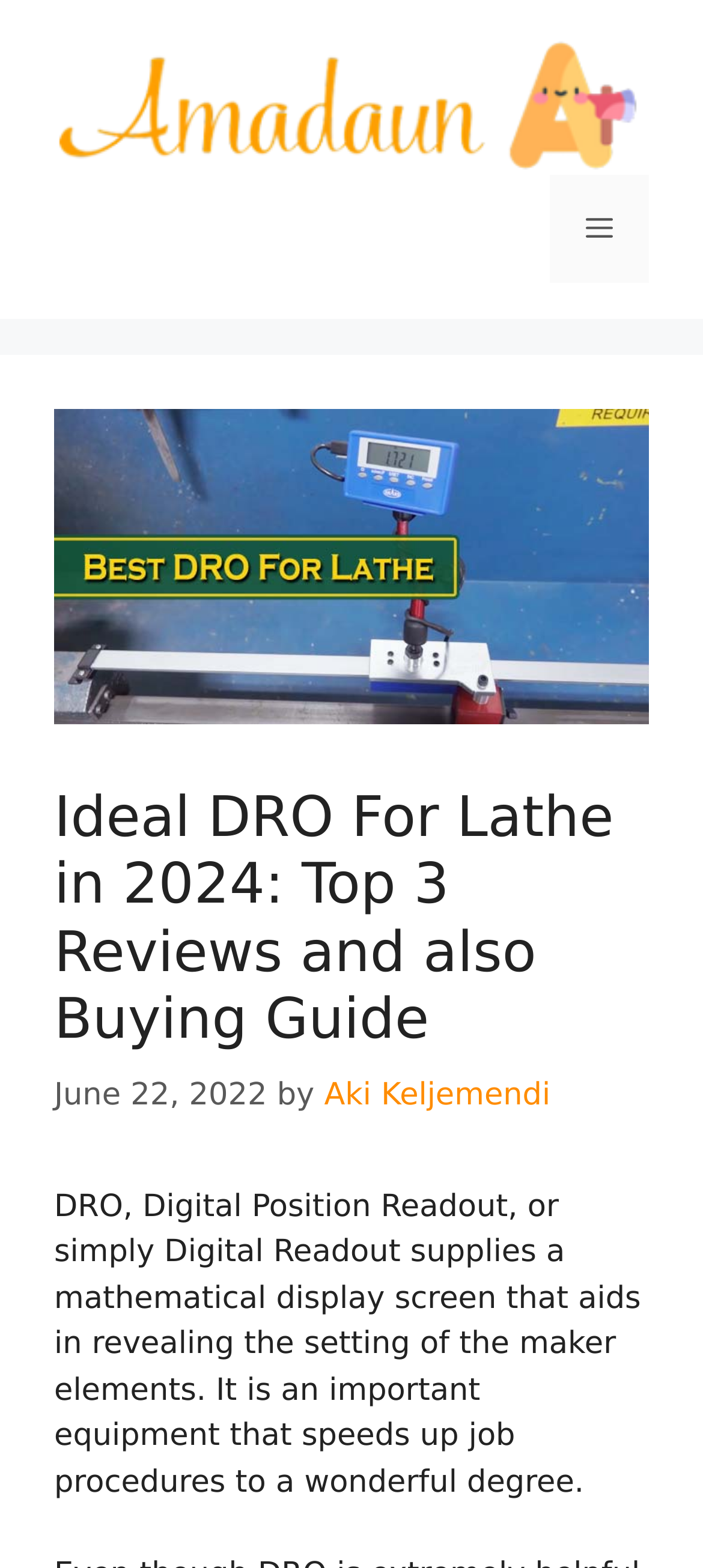Please provide the main heading of the webpage content.

Ideal DRO For Lathe in 2024: Top 3 Reviews and also Buying Guide